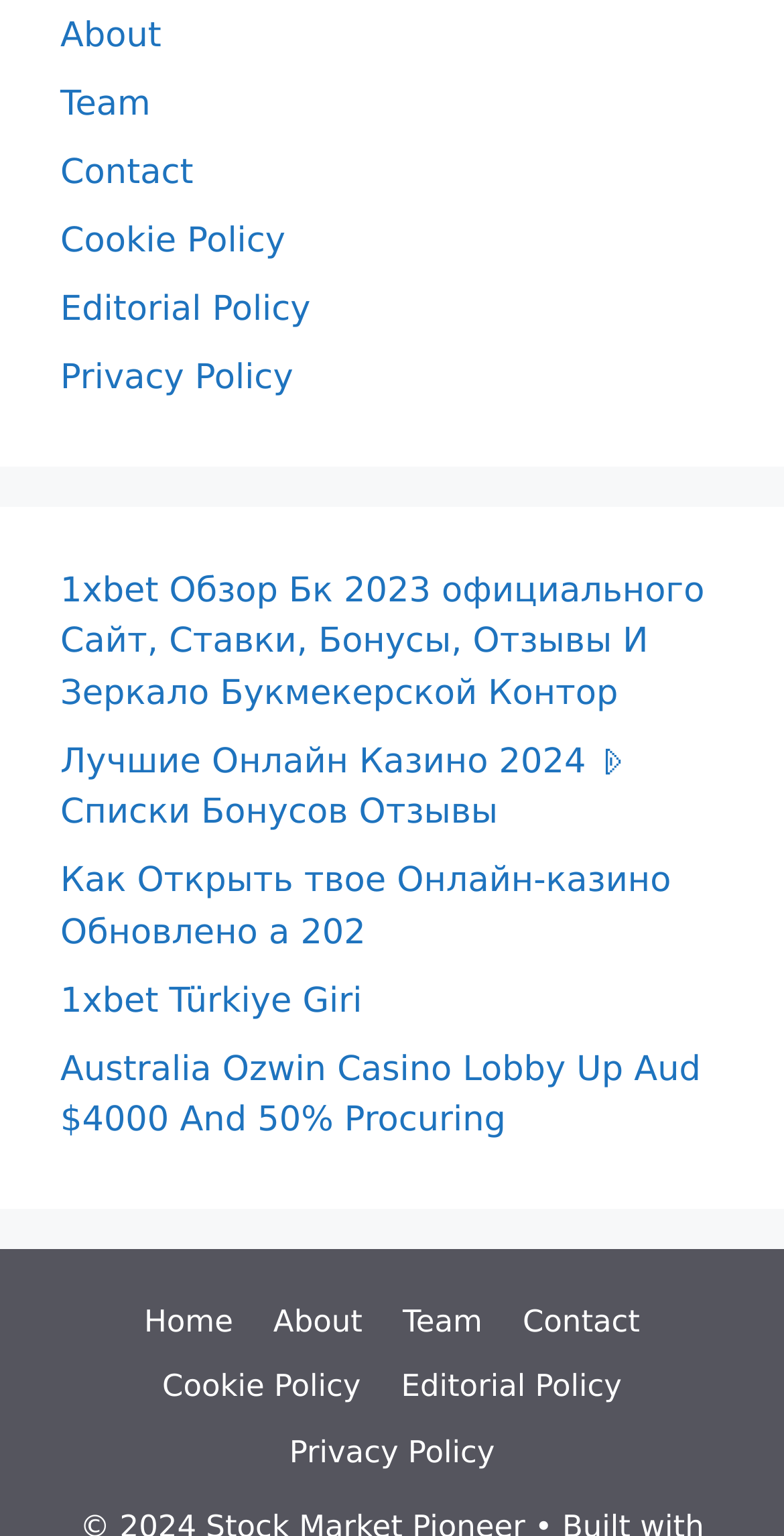How many complementary sections are there?
Use the image to answer the question with a single word or phrase.

2